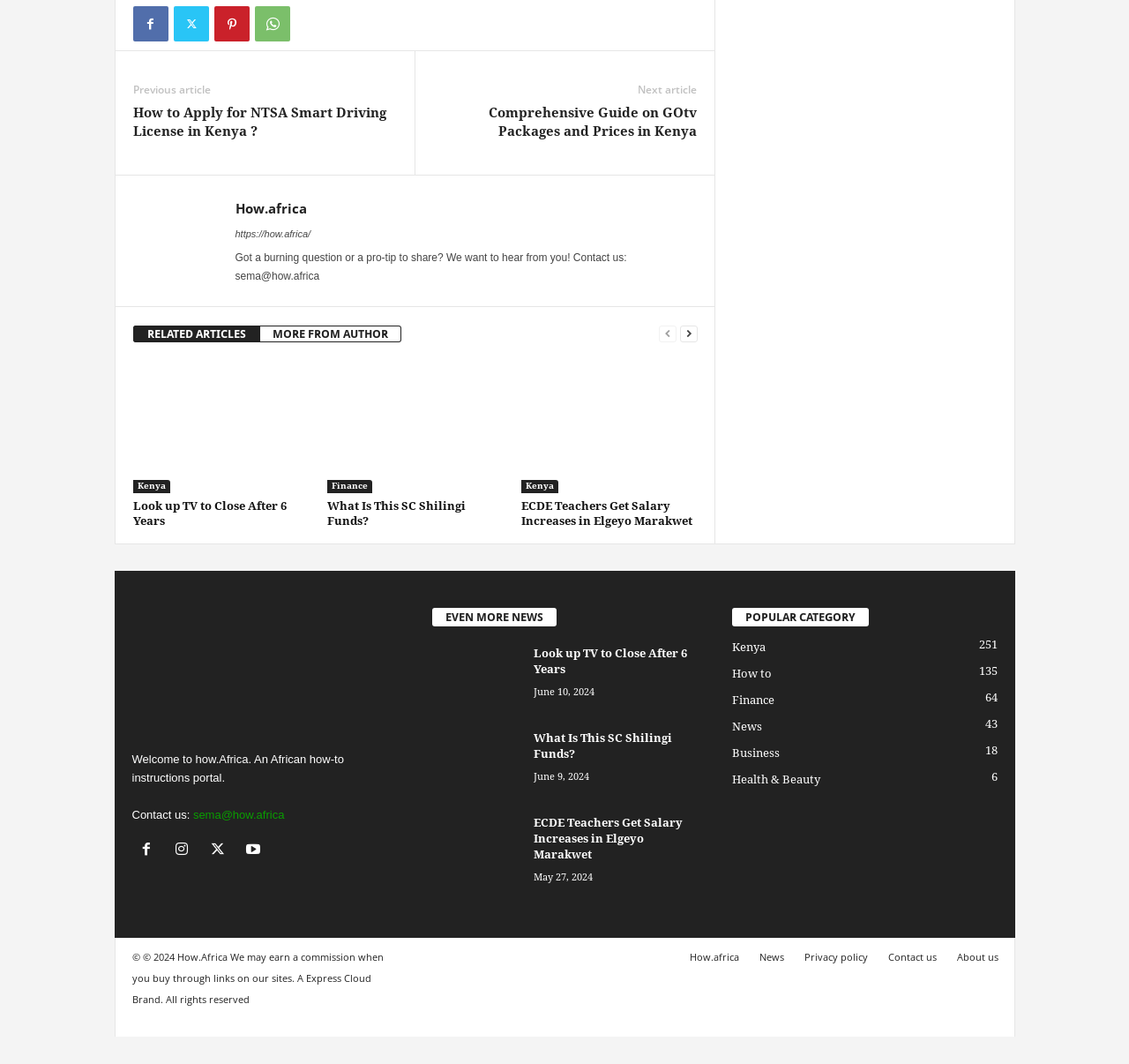Please give a one-word or short phrase response to the following question: 
What is the name of the website?

How.Africa